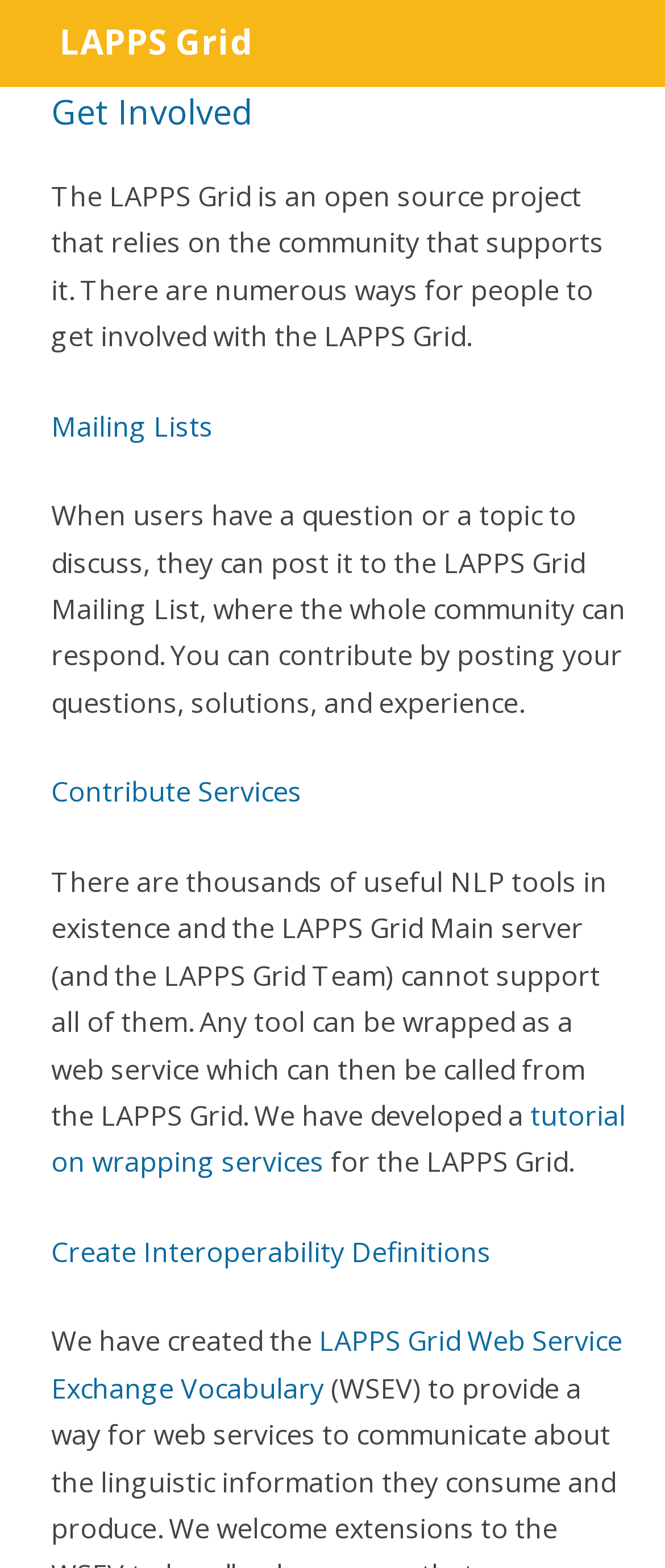Describe every aspect of the webpage in a detailed manner.

The webpage is about getting involved with the Language Application Grid (LAPPS Grid), an open-source project. At the top, there is a link to "LAPPS Grid" and a header with the title "Get Involved". 

Below the title, there is a paragraph of text that explains the importance of community support for the project. 

Further down, there are four sections, each with a heading and a brief description. The first section is about "Mailing Lists", where users can post questions and topics for discussion. The second section is about "Contribute Services", where users can wrap NLP tools as web services to be used with the LAPPS Grid. This section includes a link to a tutorial on wrapping services. 

The third section is about "Create Interoperability Definitions", which mentions the LAPPS Grid Web Service Exchange Vocabulary. 

Throughout the page, there are no images, but there are several links and headings that organize the content into clear sections.